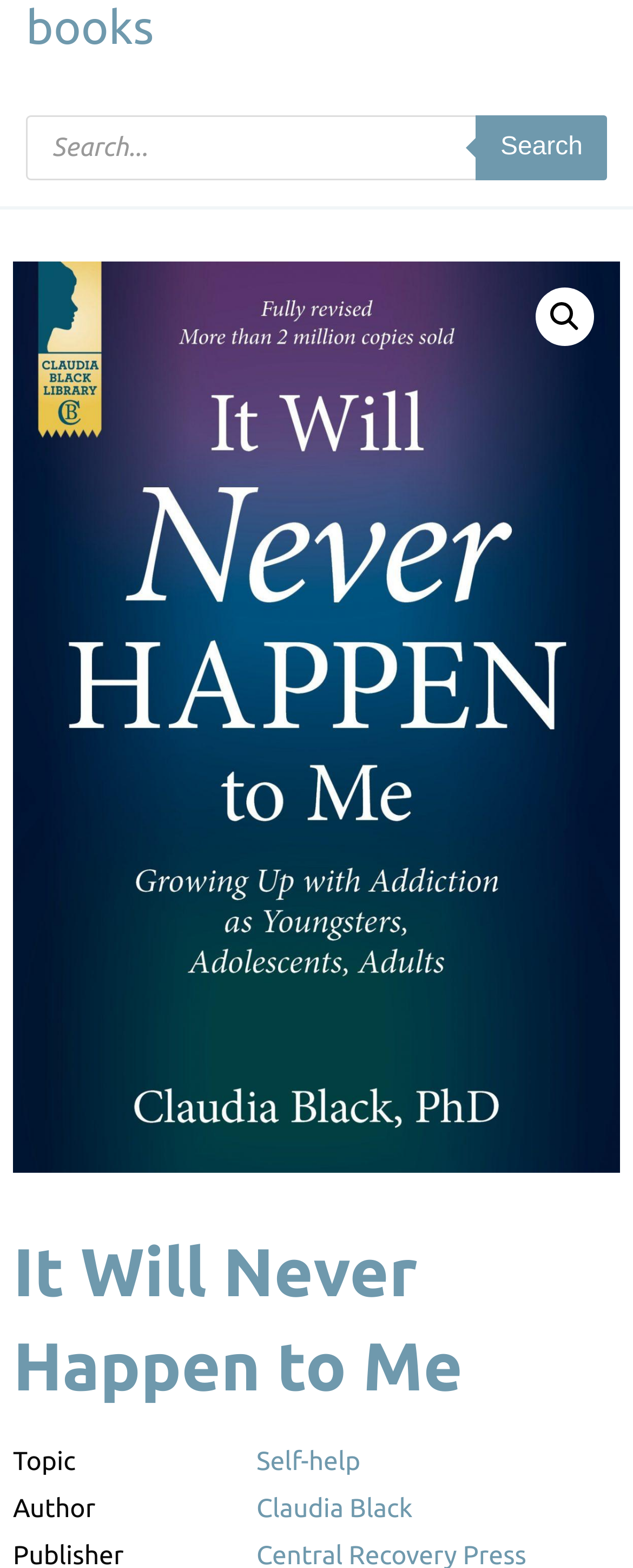Provide the bounding box coordinates of the HTML element this sentence describes: "Creative". The bounding box coordinates consist of four float numbers between 0 and 1, i.e., [left, top, right, bottom].

None